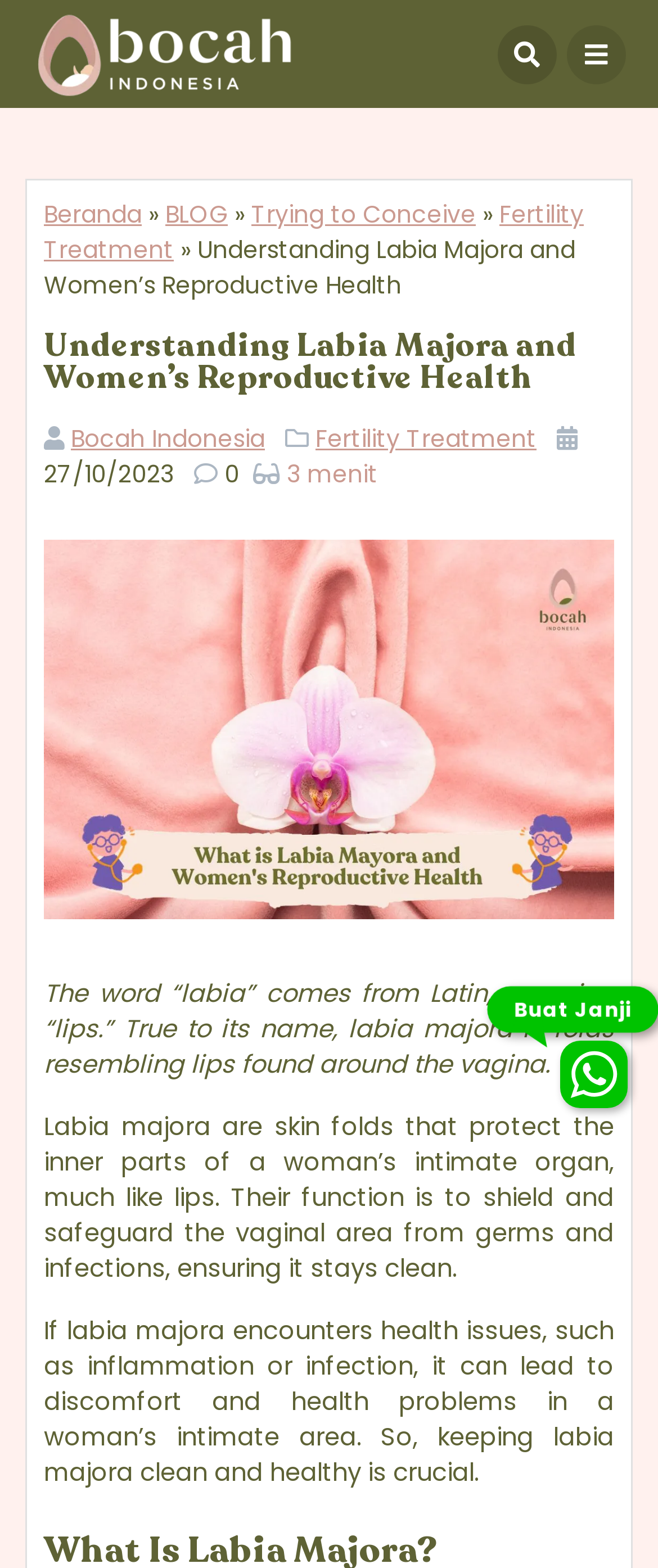Answer this question using a single word or a brief phrase:
What is the meaning of the word 'labia'?

Lips